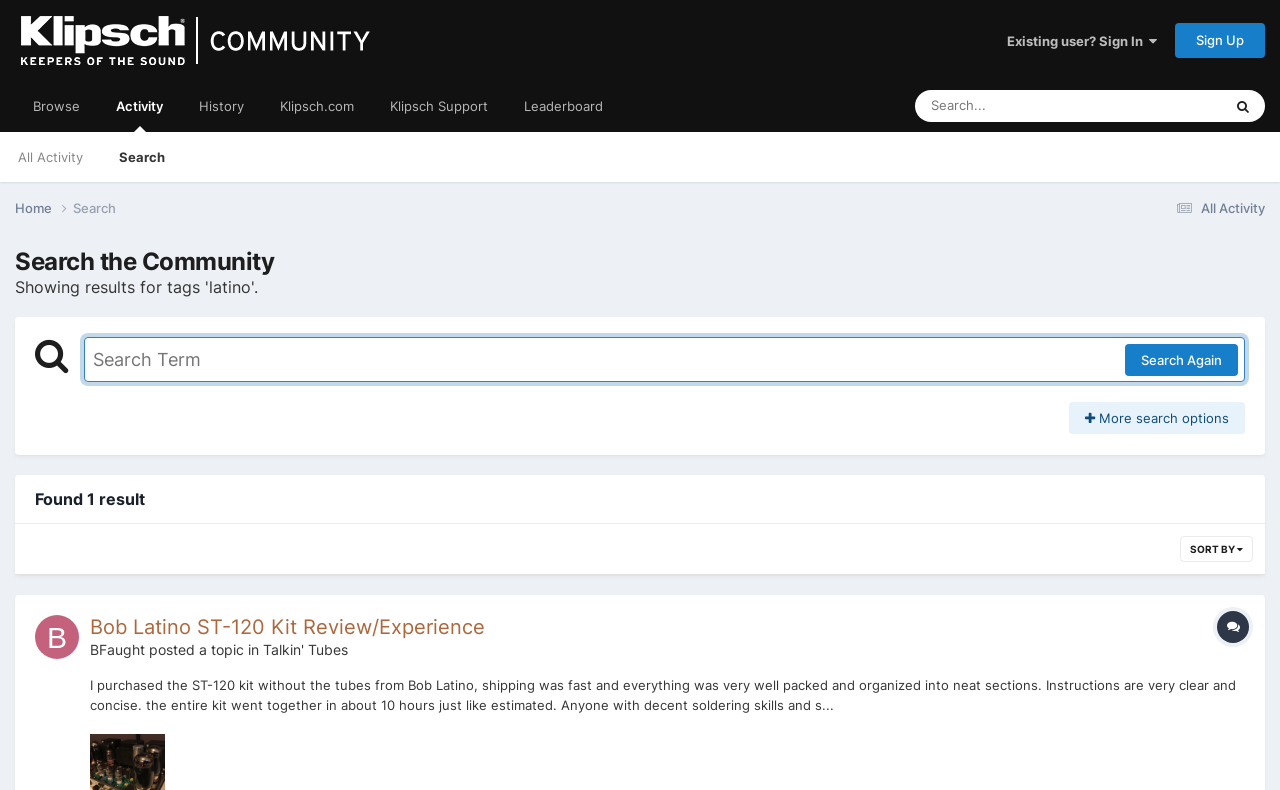Create an elaborate caption for the webpage.

The webpage is a community forum page, specifically showing results for the tag "latino". At the top, there is a logo of "The Klipsch Audio Community" with a link to the community's homepage. On the top right, there are links to sign in, sign up, and browse the community.

Below the top navigation, there are several links to different sections of the community, including "All Activity", "Search", "History", "Klipsch.com", "Klipsch Support", and "Leaderboard". 

On the right side of the page, there is a search box with a button to search the community. Below the search box, there is a link to "All Activity" and a button to search again.

The main content of the page is a search result, with a heading "Search the Community" and a text box to enter a search term. There is a button to search again and a link to more search options.

The search result shows one topic, "Bob Latino ST-120 Kit Review/Experience", with a heading and a brief description. The topic is posted by a user "BFaught" in the "Talkin' Tubes" section. The description is a lengthy text about the user's experience with the ST-120 kit.

There are several buttons and links throughout the page, including a disclosure triangle to expand or collapse sections, a button to sort the search results, and links to the topic and the user's profile.